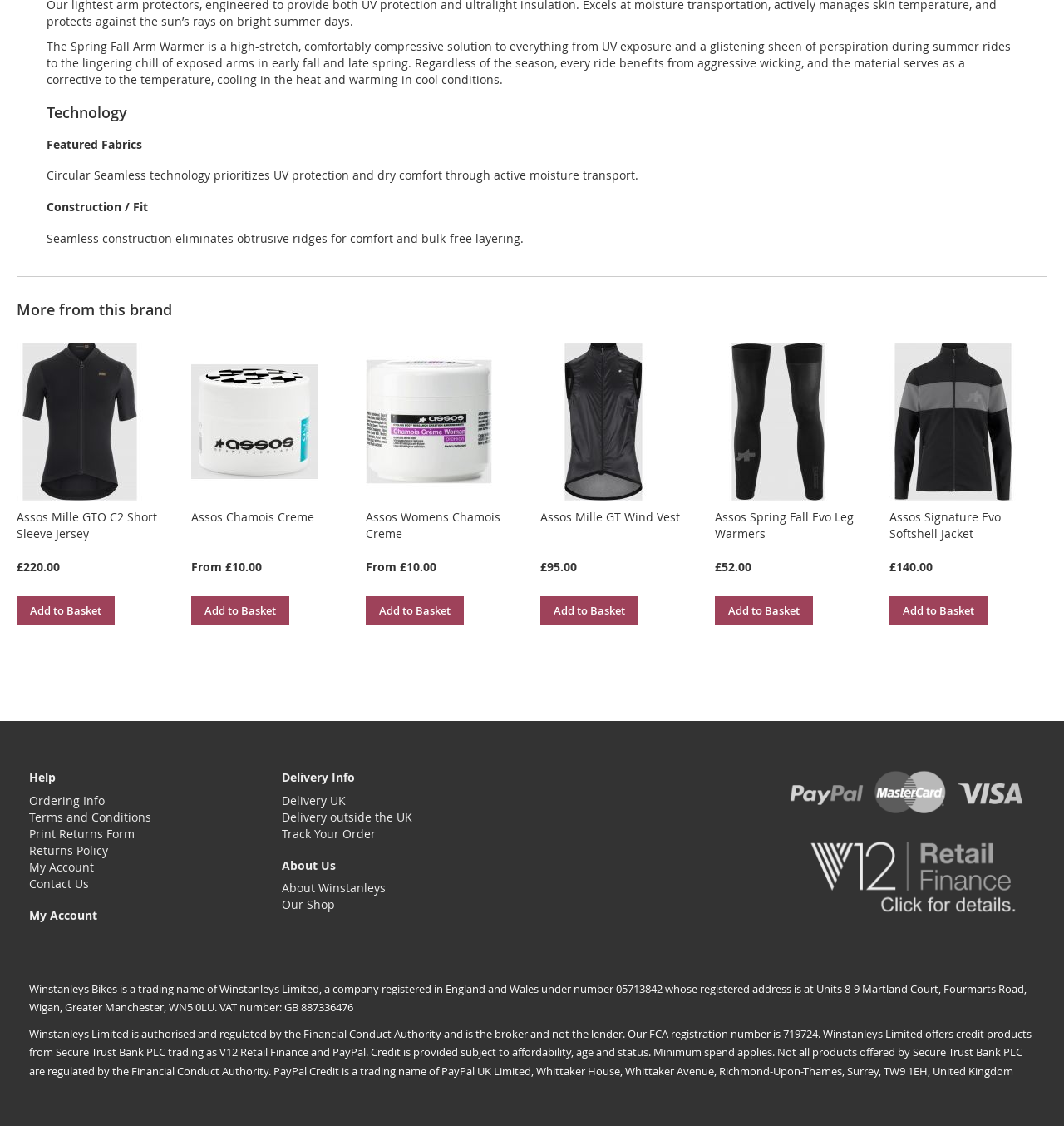What is the price of the Assos Mille GTO C2 Short Sleeve Jersey?
Using the image provided, answer with just one word or phrase.

£220.00